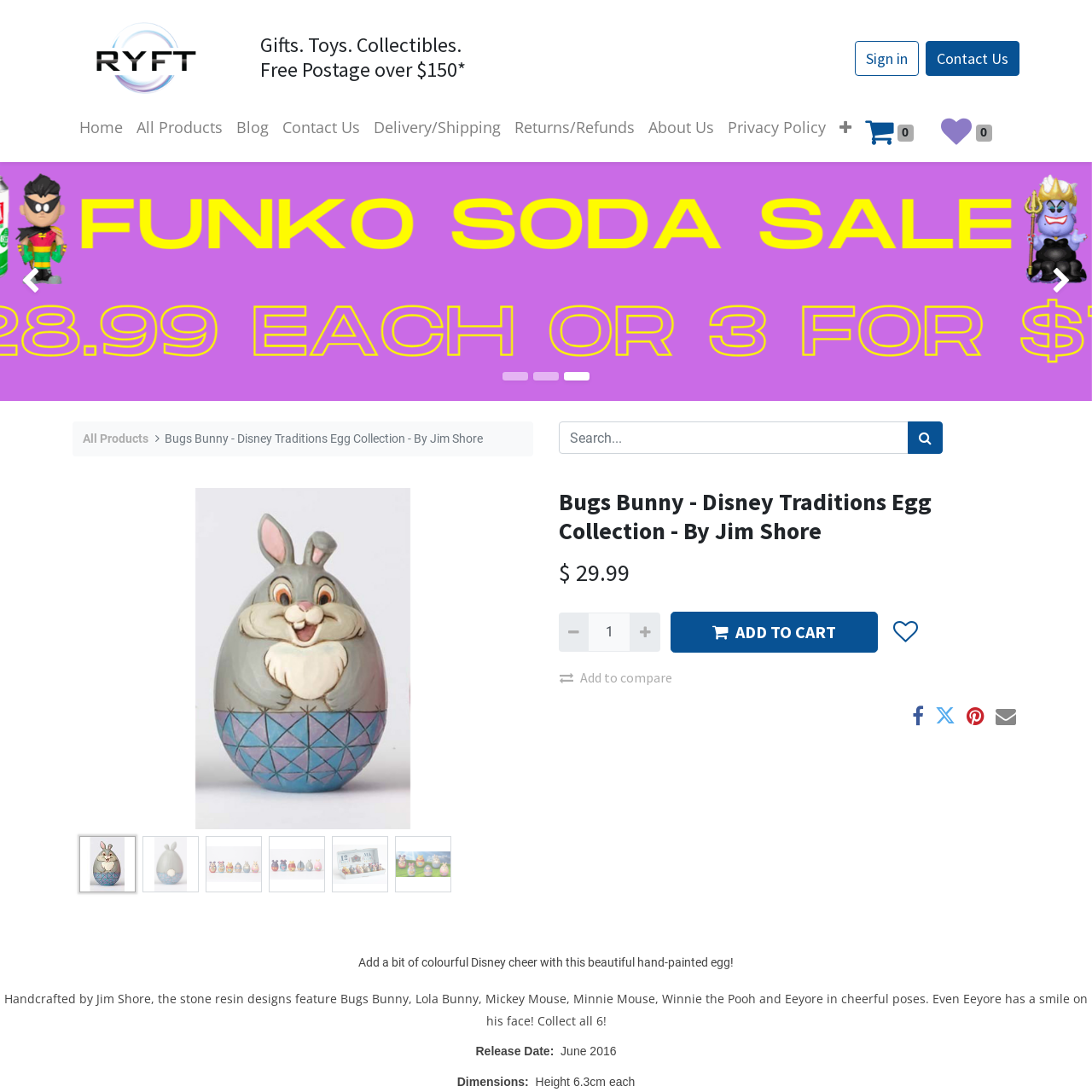Locate the bounding box coordinates of the segment that needs to be clicked to meet this instruction: "View all products".

[0.076, 0.395, 0.136, 0.408]